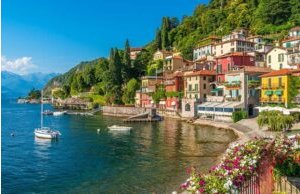Explain in detail what you see in the image.

This stunning image captures the picturesque landscape of Lake Como, known for its breathtaking scenery and charming architecture. Lush green hills rise dramatically alongside the crystal-clear waters, while colorful houses with vibrant facades are nestled closely along the shoreline. The scene is accentuated by a small boat gently bobbing in the water, hinting at the tranquil lifestyle that characterizes this Italian region. Flowering plants add splashes of color to the foreground, enhancing the beauty of this serene lakeside view, which evokes a sense of relaxation and peace. This picturesque location is celebrated for its blend of natural beauty and architectural elegance, making it a popular destination for visitors seeking both adventure and tranquility.